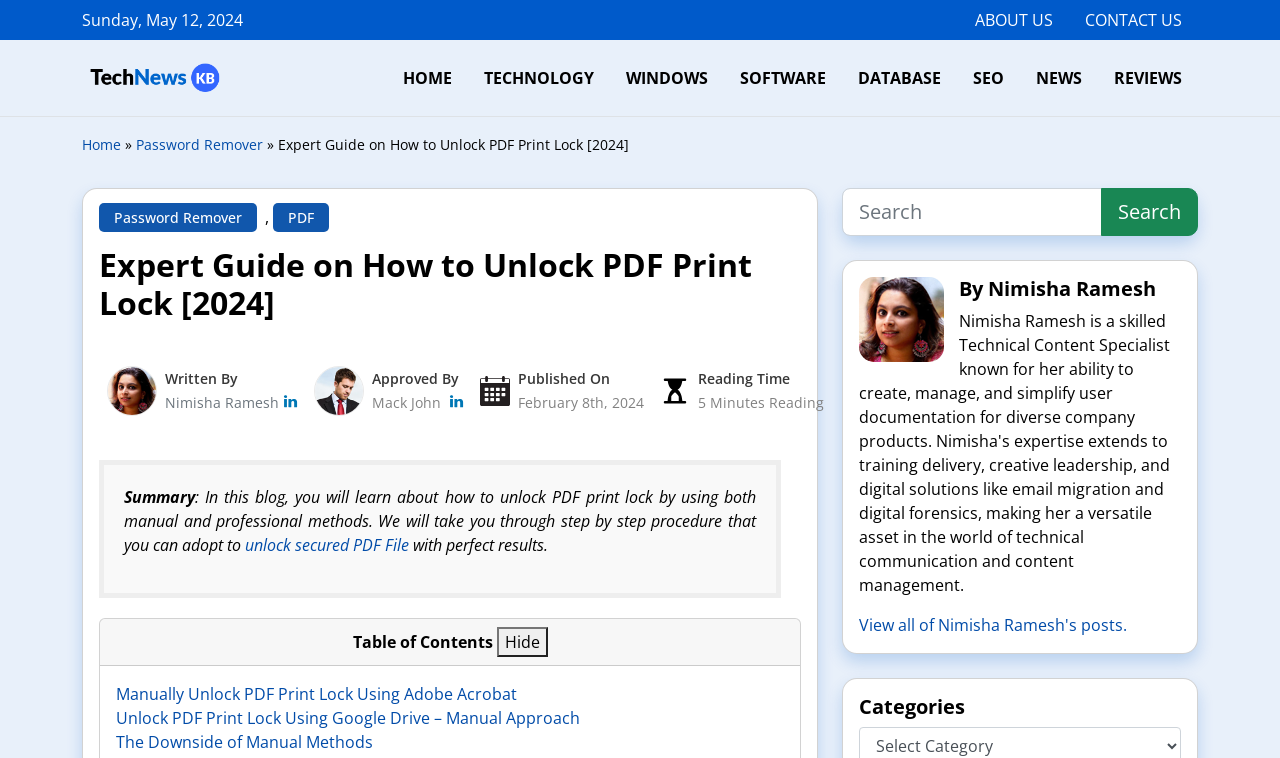Find the bounding box coordinates of the area to click in order to follow the instruction: "Click on the link to unlock secured PDF File".

[0.191, 0.704, 0.32, 0.733]